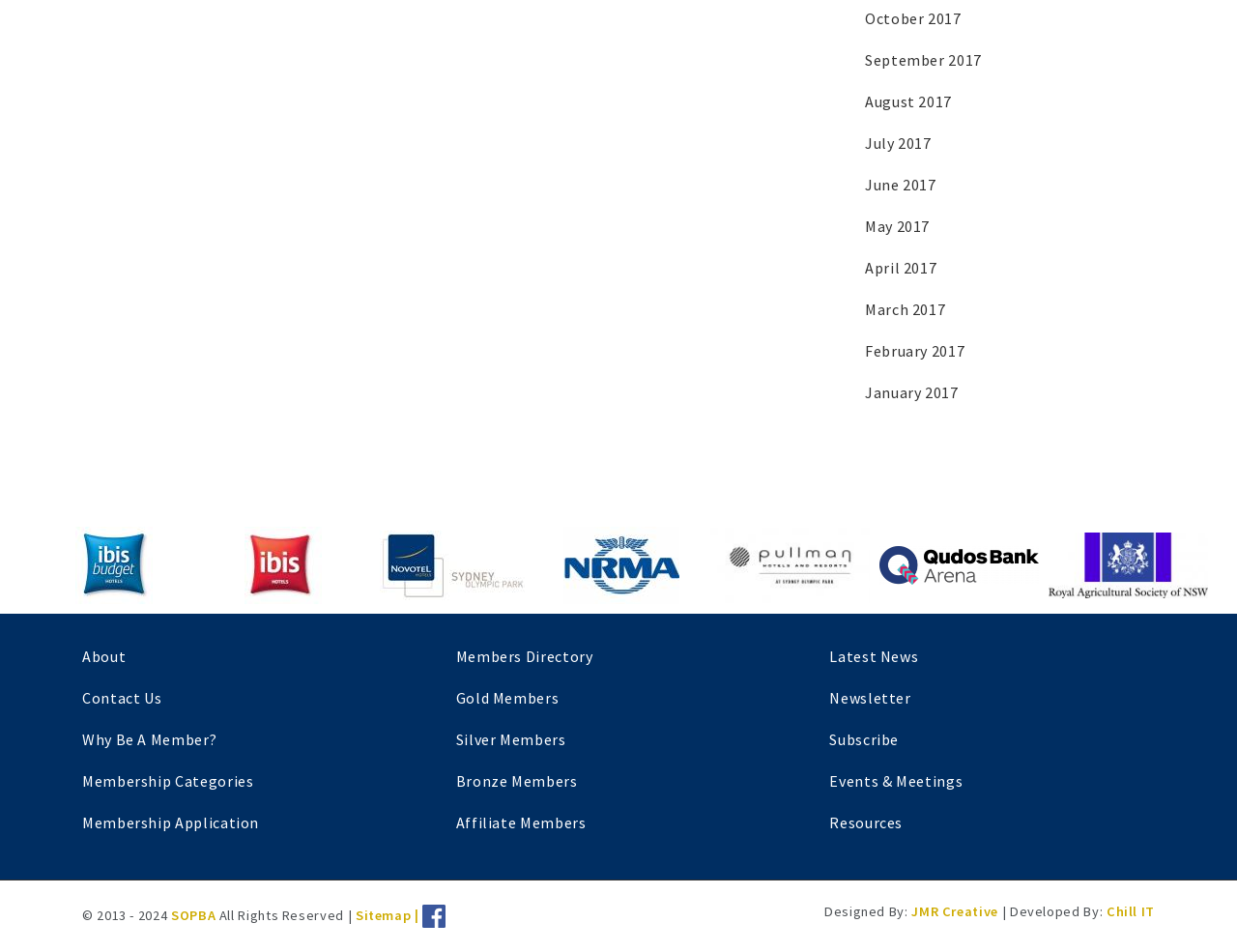How many months are listed?
Identify the answer in the screenshot and reply with a single word or phrase.

12